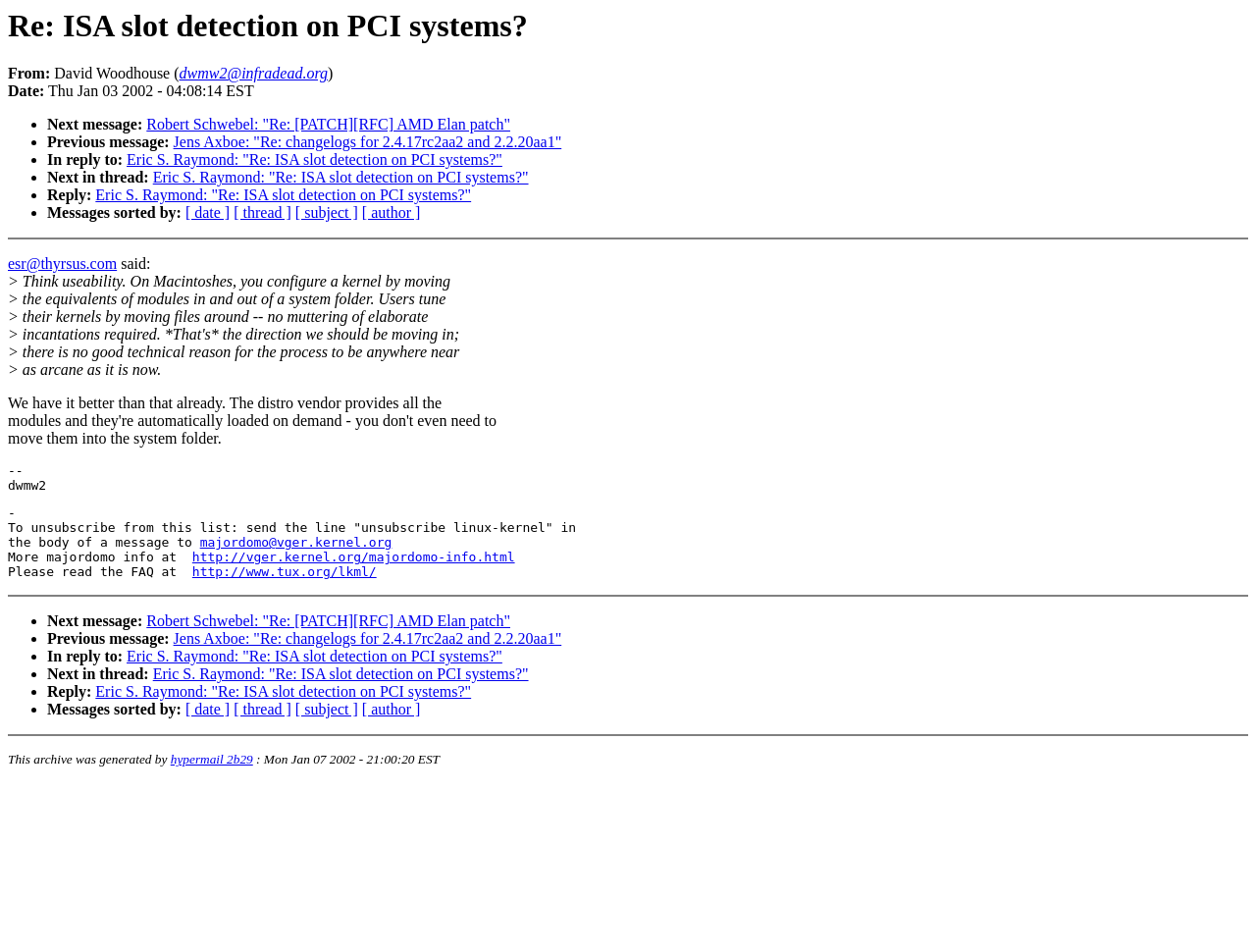Please identify the bounding box coordinates of the element's region that needs to be clicked to fulfill the following instruction: "View previous message". The bounding box coordinates should consist of four float numbers between 0 and 1, i.e., [left, top, right, bottom].

[0.138, 0.141, 0.447, 0.158]